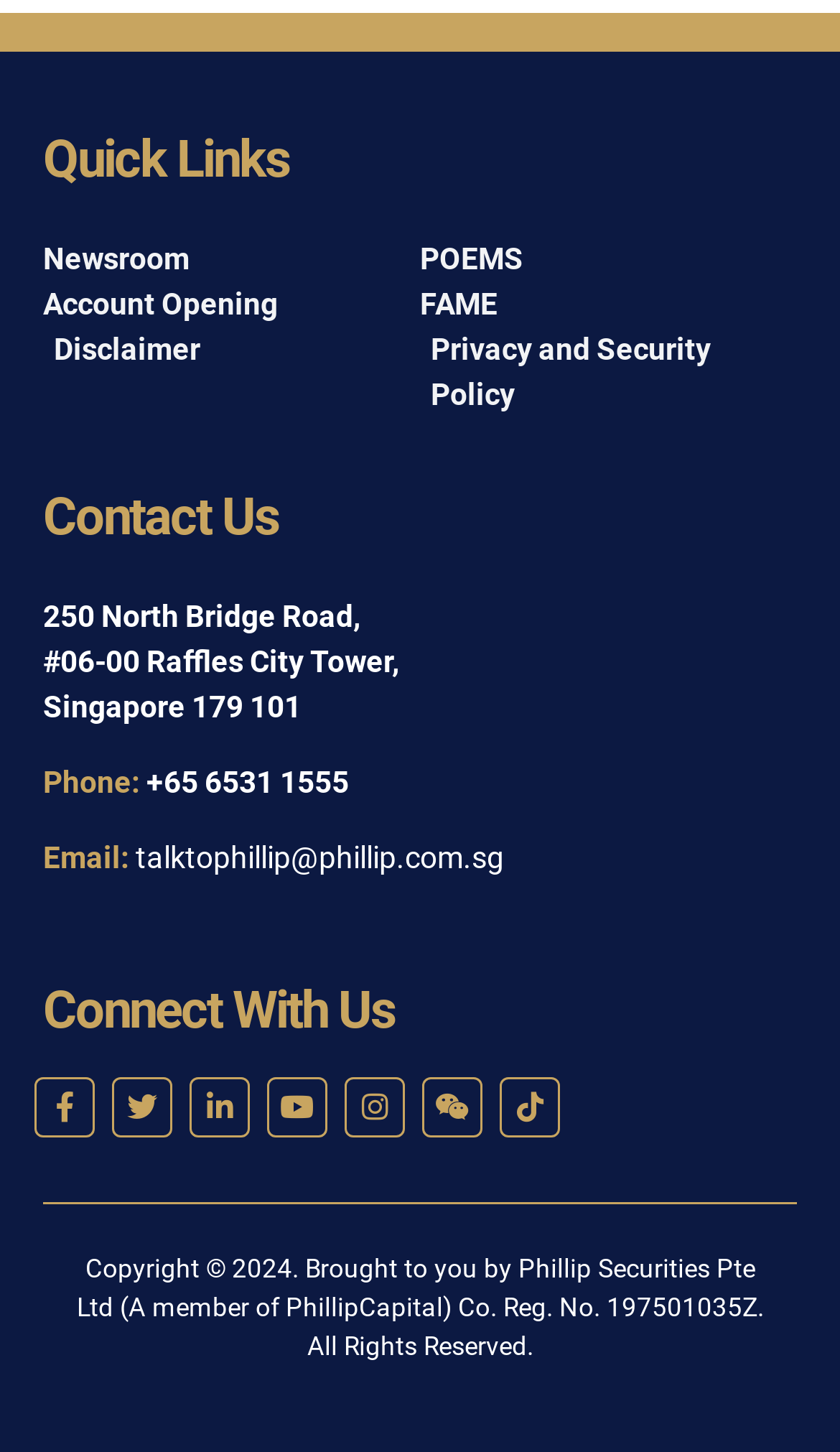Provide the bounding box coordinates of the HTML element this sentence describes: "February 2015". The bounding box coordinates consist of four float numbers between 0 and 1, i.e., [left, top, right, bottom].

None